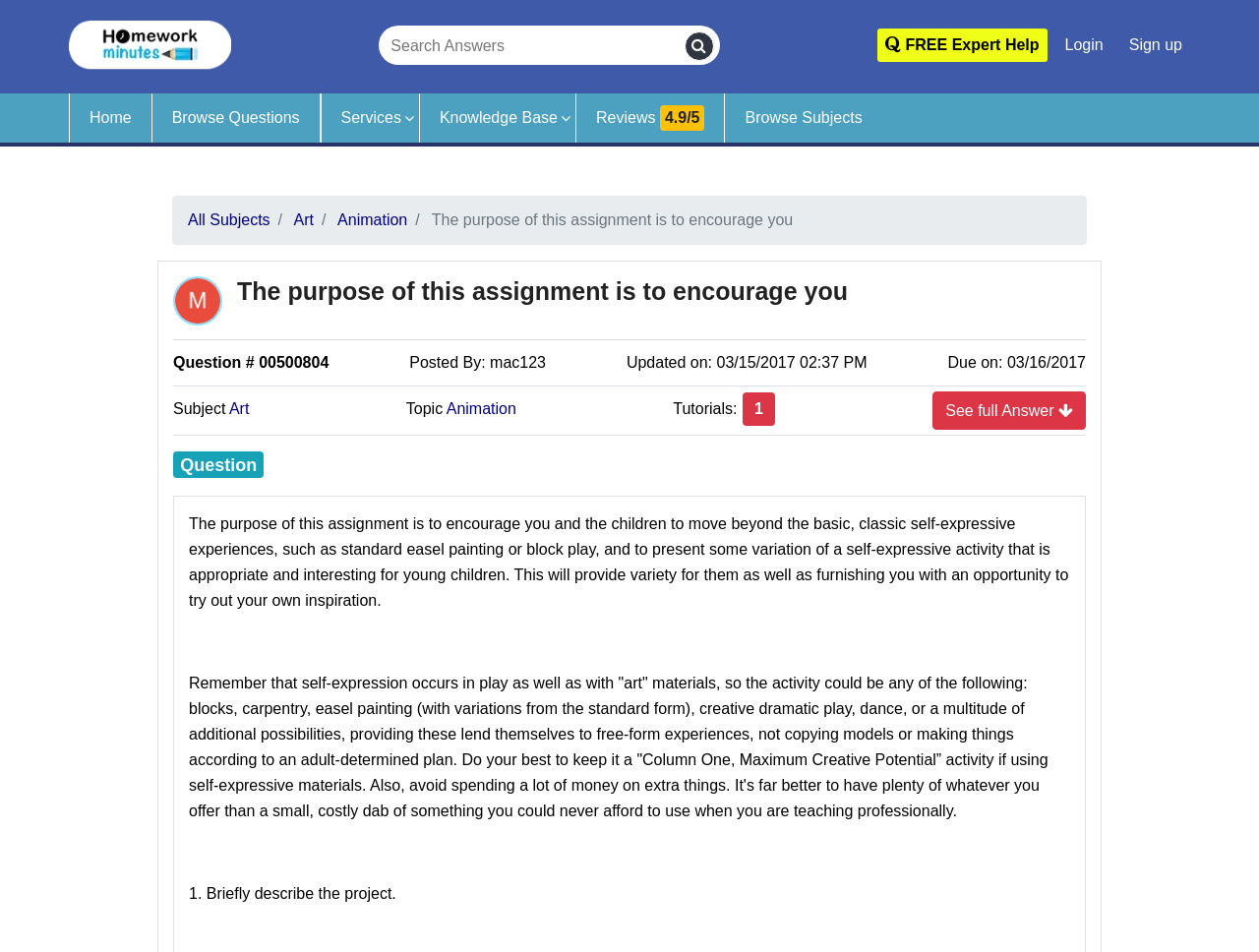Please identify the bounding box coordinates of the area I need to click to accomplish the following instruction: "Get free expert help".

[0.697, 0.03, 0.832, 0.065]